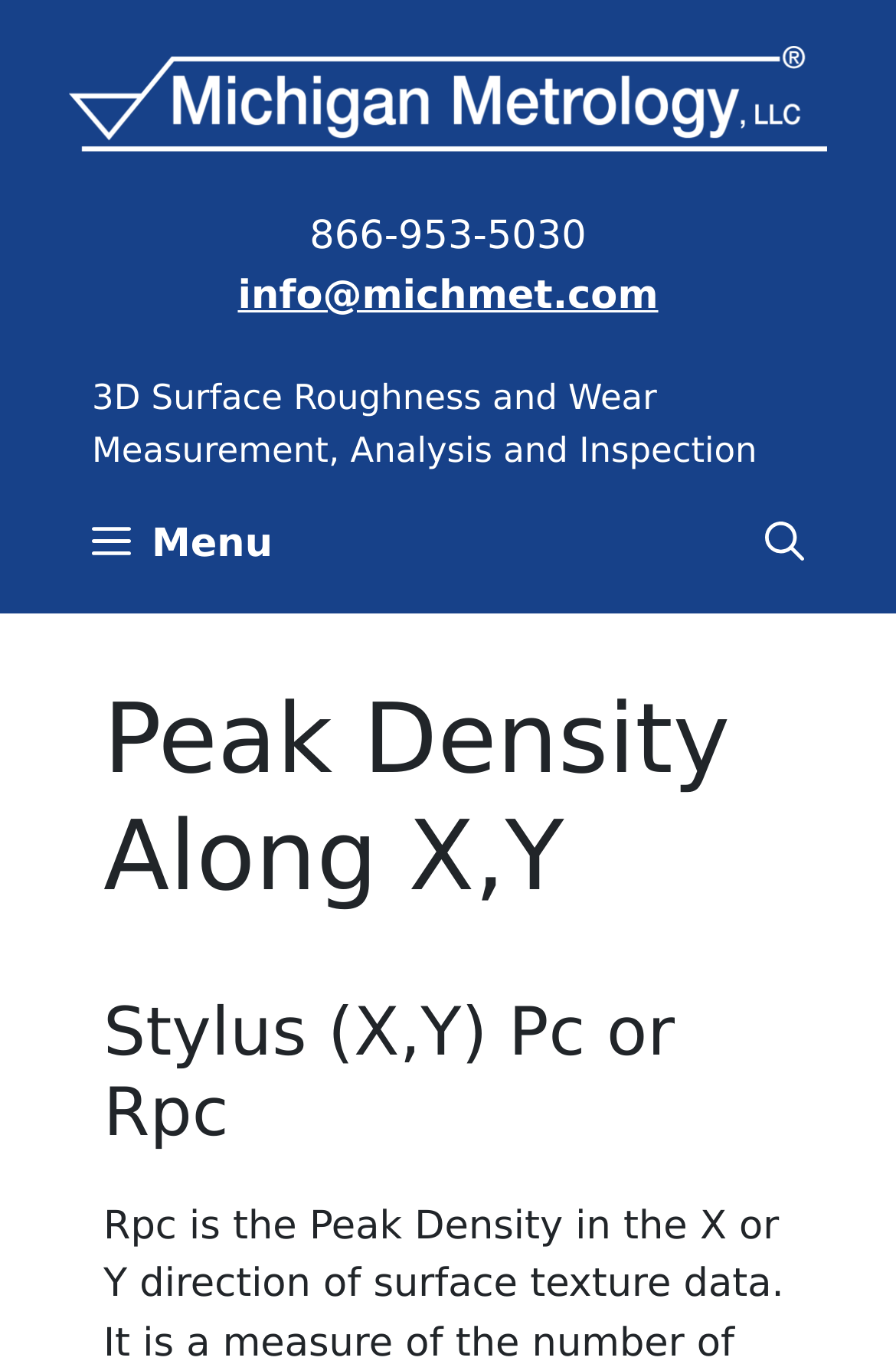How many headings are there on the webpage?
Examine the image and provide an in-depth answer to the question.

I counted the number of heading elements on the webpage and found two headings: 'Peak Density Along X,Y' and 'Stylus (X,Y) Pc or Rpc'.